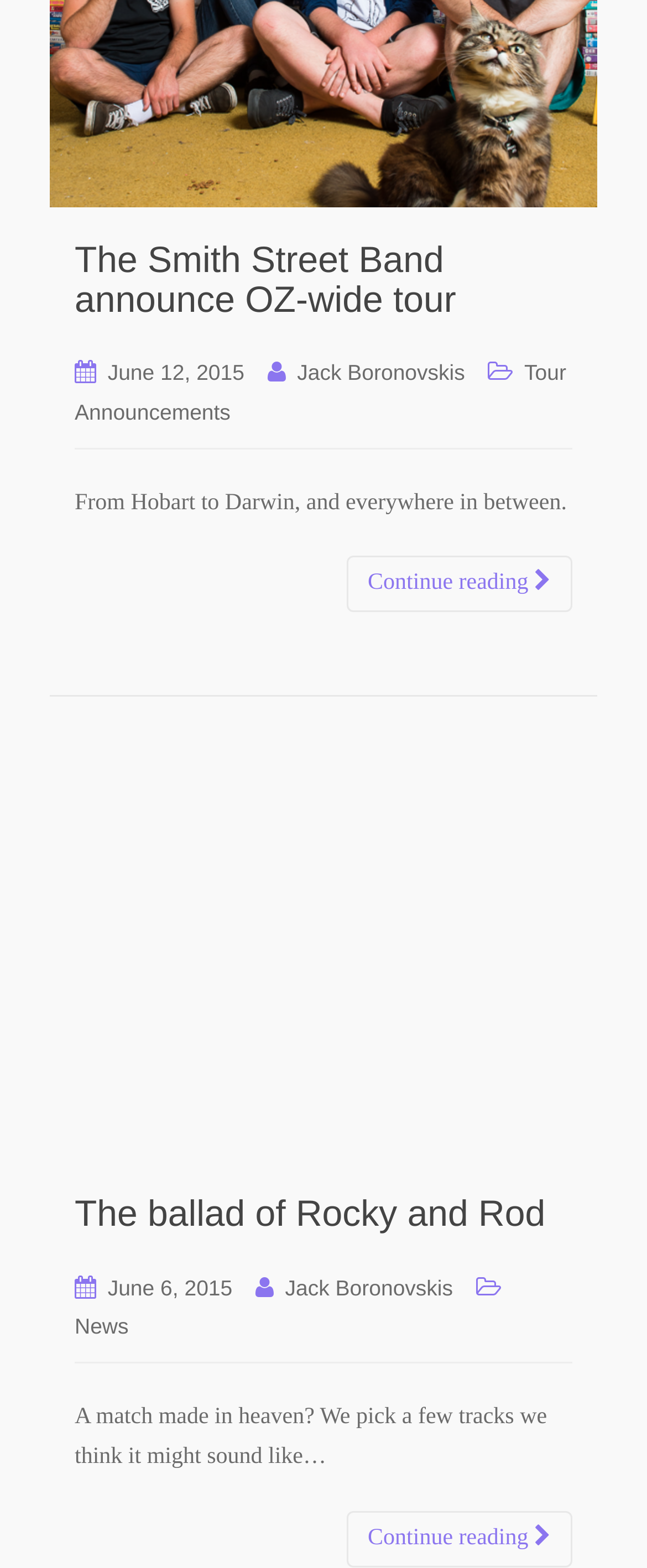How many articles are on this page?
Based on the screenshot, provide a one-word or short-phrase response.

2